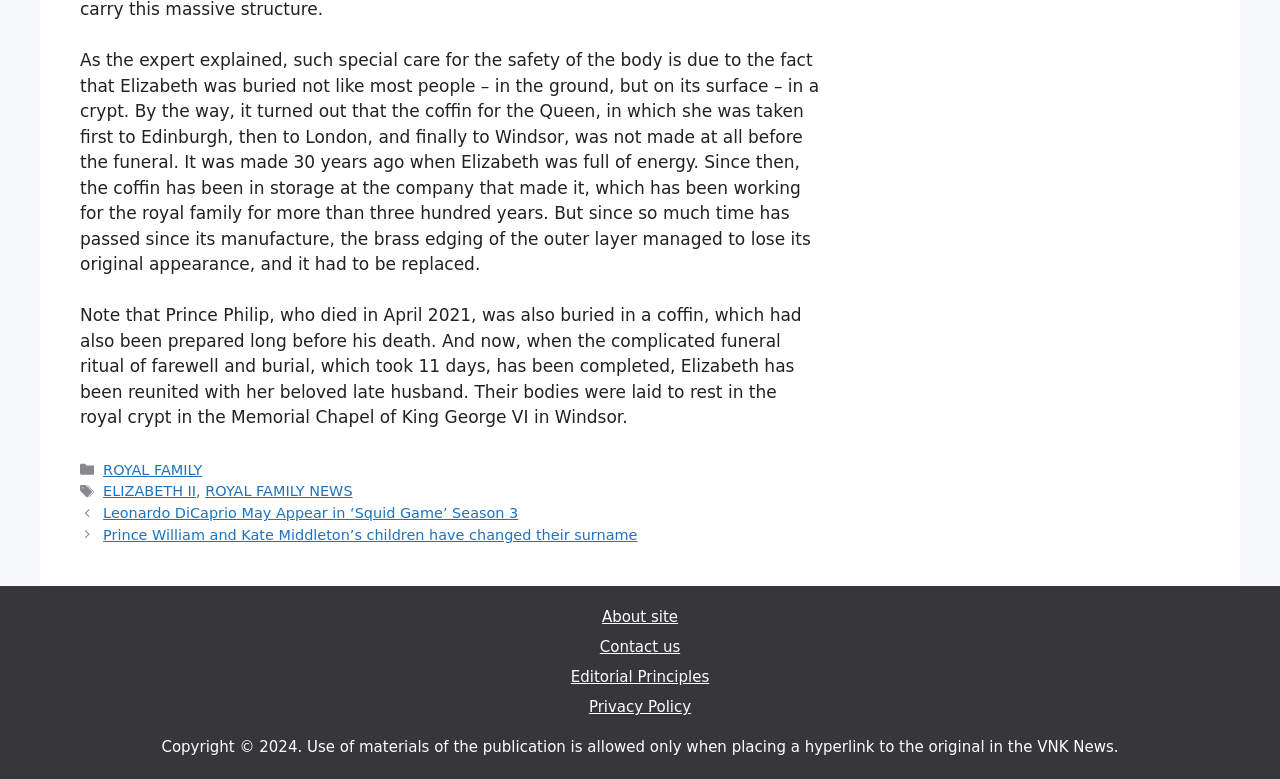Using the details in the image, give a detailed response to the question below:
What is the name of the publication mentioned in the copyright section?

The copyright section at the bottom of the page mentions 'Use of materials of the publication is allowed only when placing a hyperlink to the original in the VNK News'.